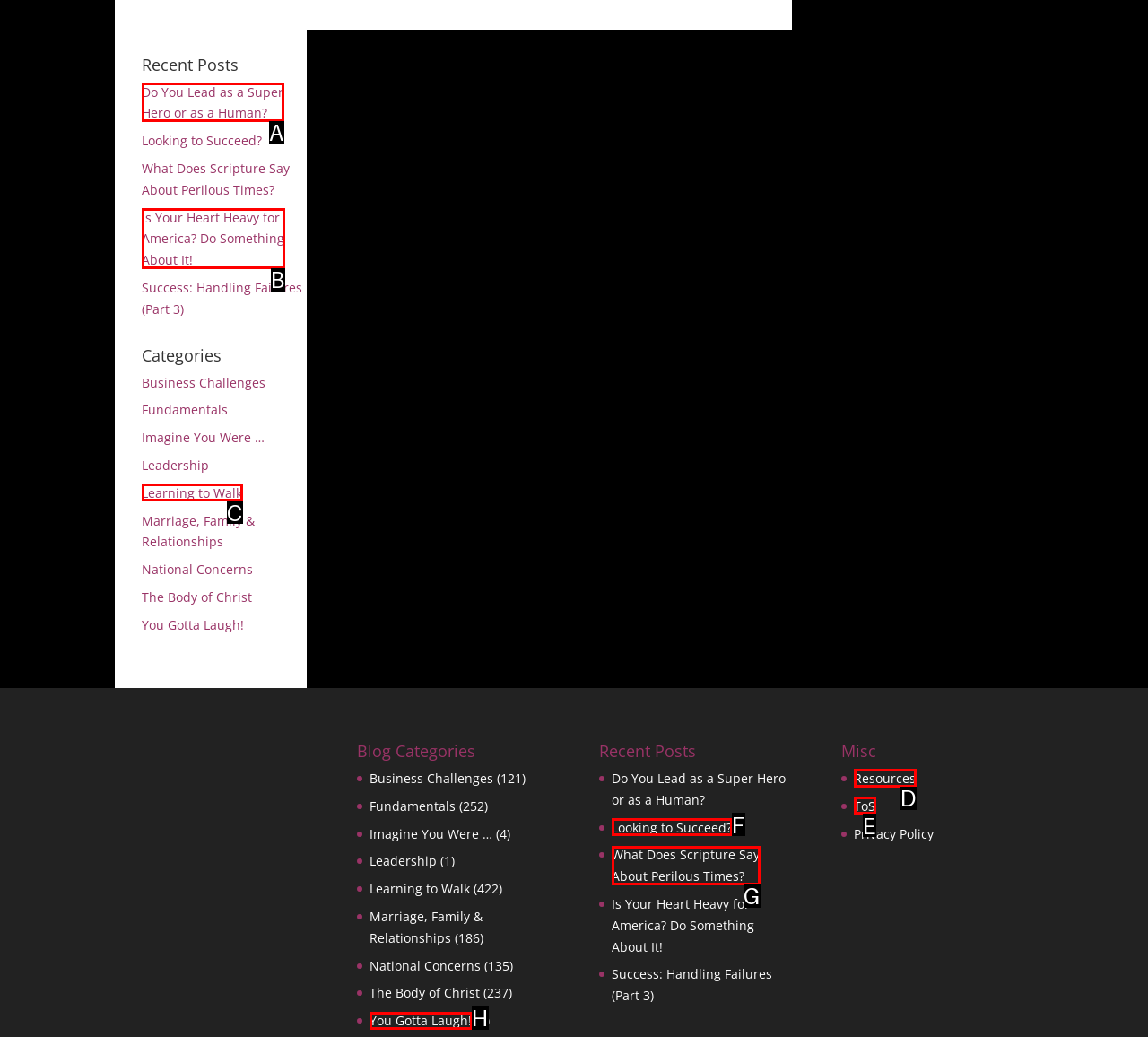Please identify the correct UI element to click for the task: Access 'Resources' Respond with the letter of the appropriate option.

D